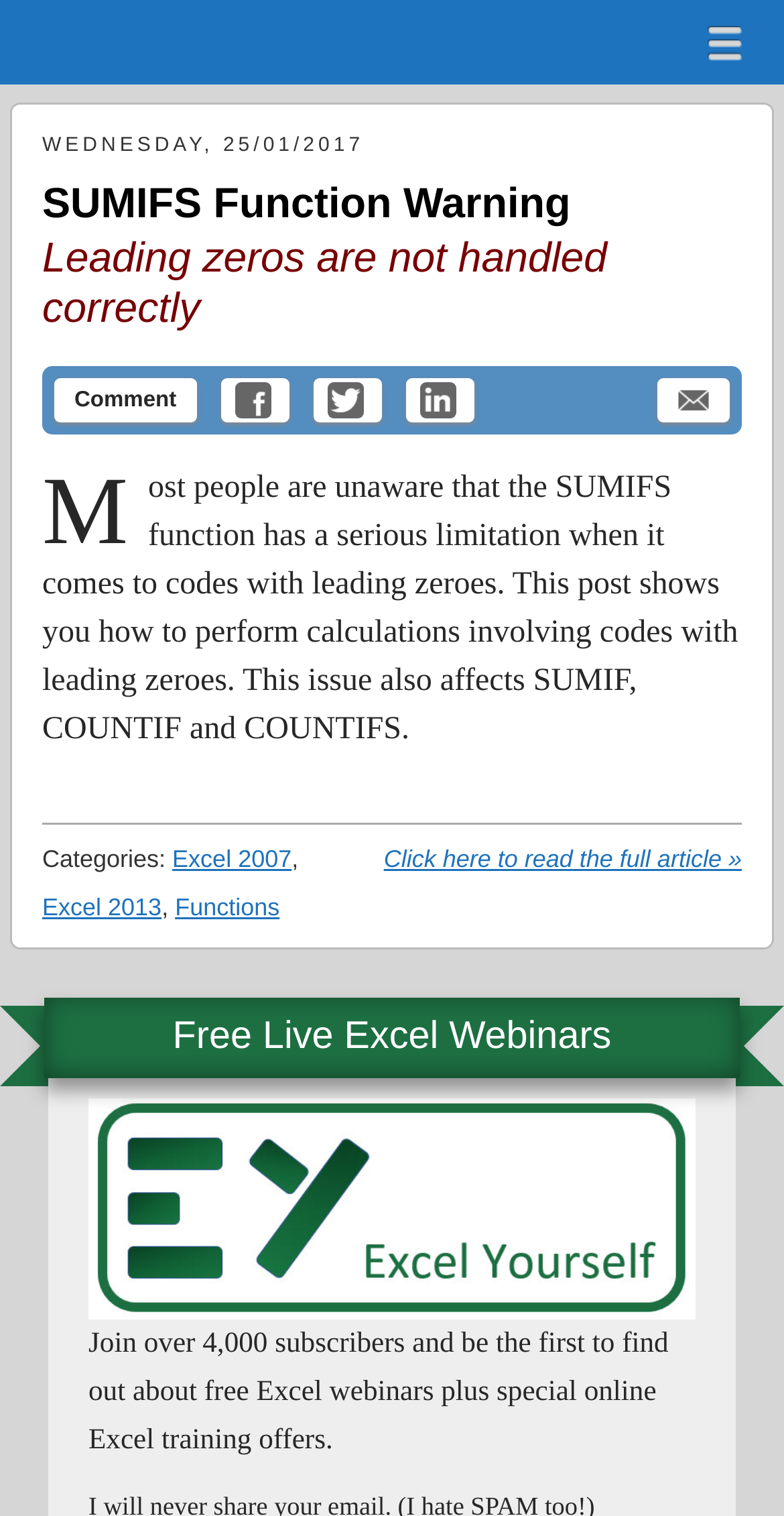Determine the bounding box coordinates for the region that must be clicked to execute the following instruction: "View the categories 'Excel 2007'".

[0.22, 0.557, 0.372, 0.576]